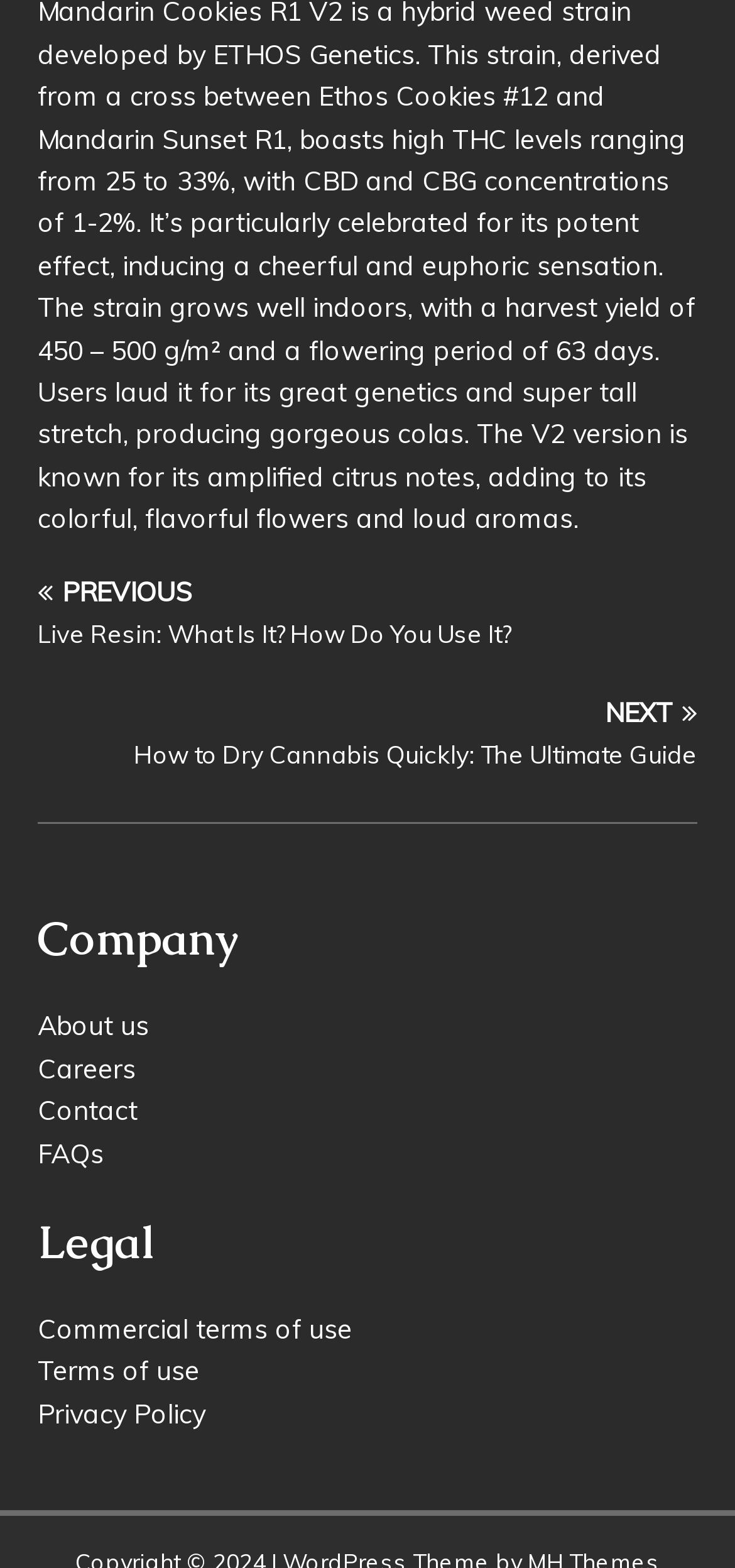Provide the bounding box coordinates of the HTML element described as: "Commercial terms of use". The bounding box coordinates should be four float numbers between 0 and 1, i.e., [left, top, right, bottom].

[0.051, 0.837, 0.479, 0.859]